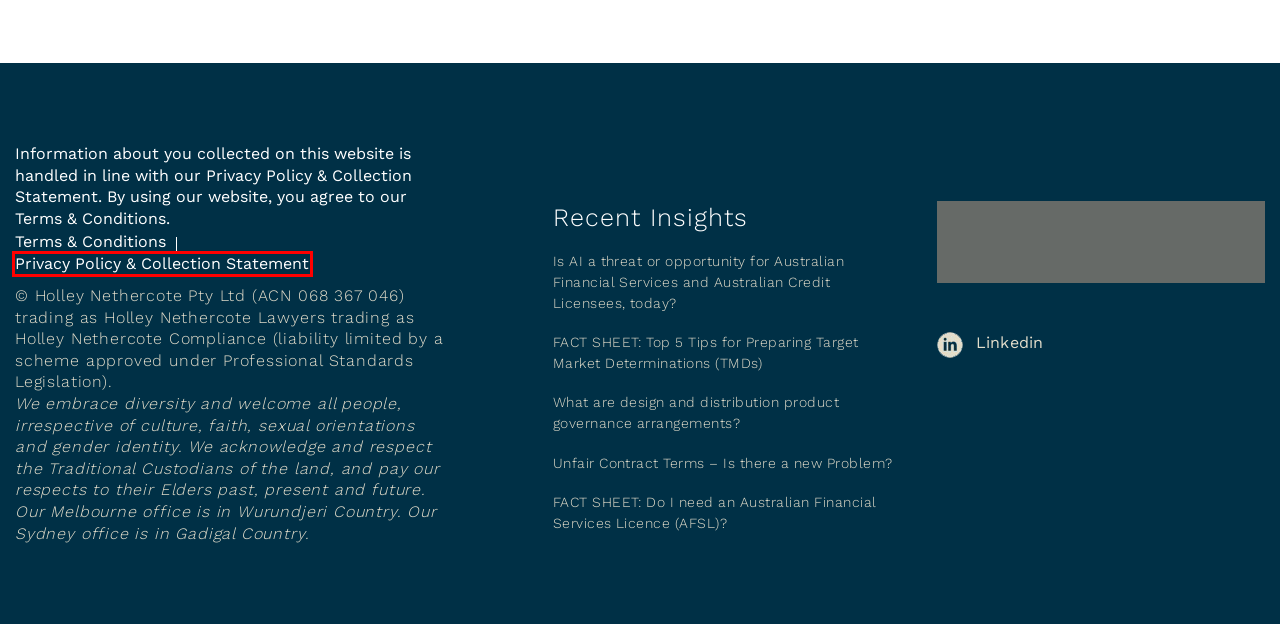You have been given a screenshot of a webpage, where a red bounding box surrounds a UI element. Identify the best matching webpage description for the page that loads after the element in the bounding box is clicked. Options include:
A. Privacy Policy & Collection Statement - Holley Nethercote
B. Unfair Contract Terms – Is there a new problem?
C. Top 5 Tips for Target Market Determinations (TMDs)
D. Terms and Conditions - Holley Nethercote
E. Contact us - Financial services lawyers and compliance consultants
F. FACT SHEET: Do I need an Australian Financial Services Licence (AFSL)?
G. HN Hub - About
H. What are design and distribution product governance arrangements?

A